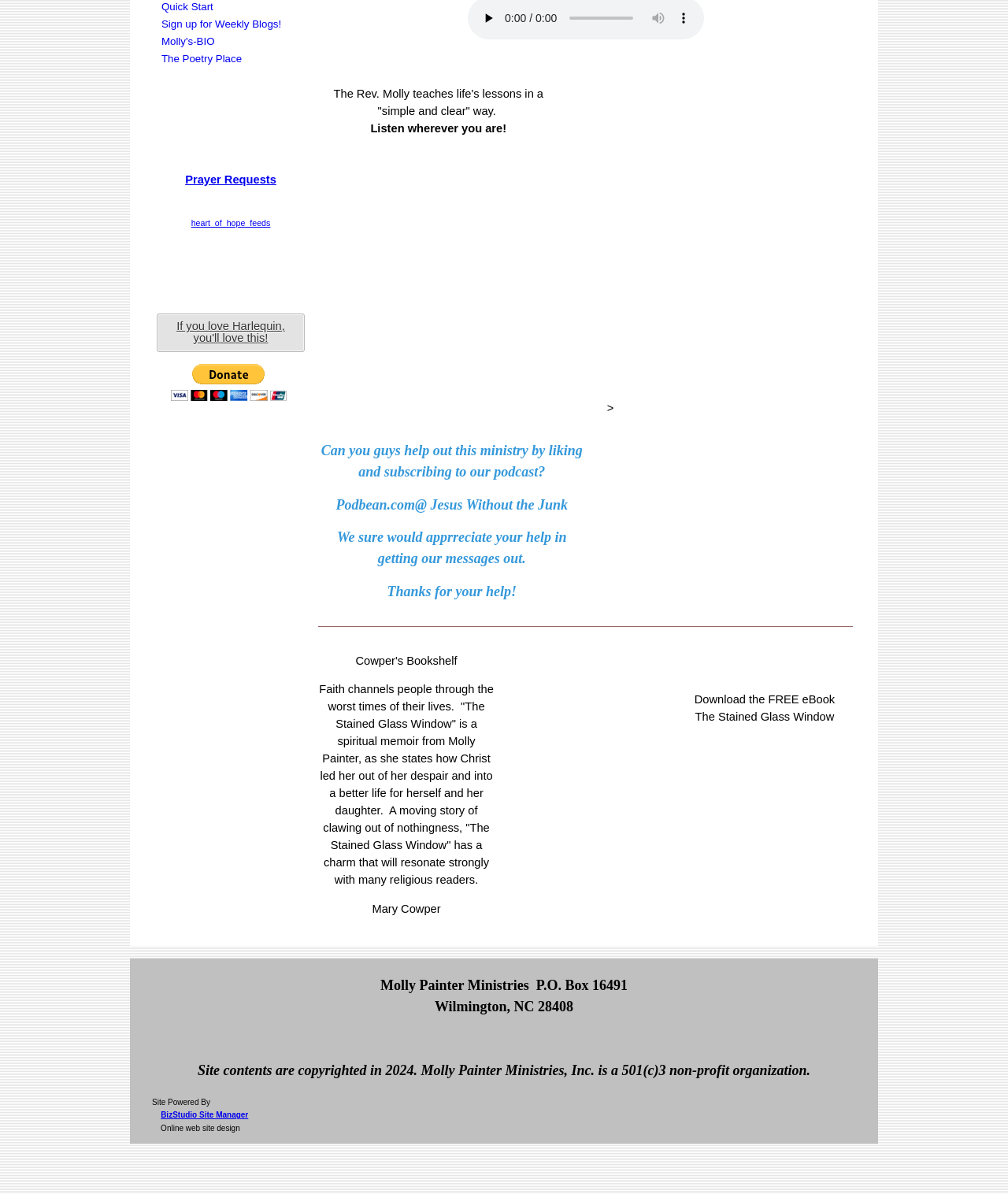Using the webpage screenshot, find the UI element described by NT Lizard Watchpoint. Provide the bounding box coordinates in the format (top-left x, top-left y, bottom-right x, bottom-right y), ensuring all values are floating point numbers between 0 and 1.

None